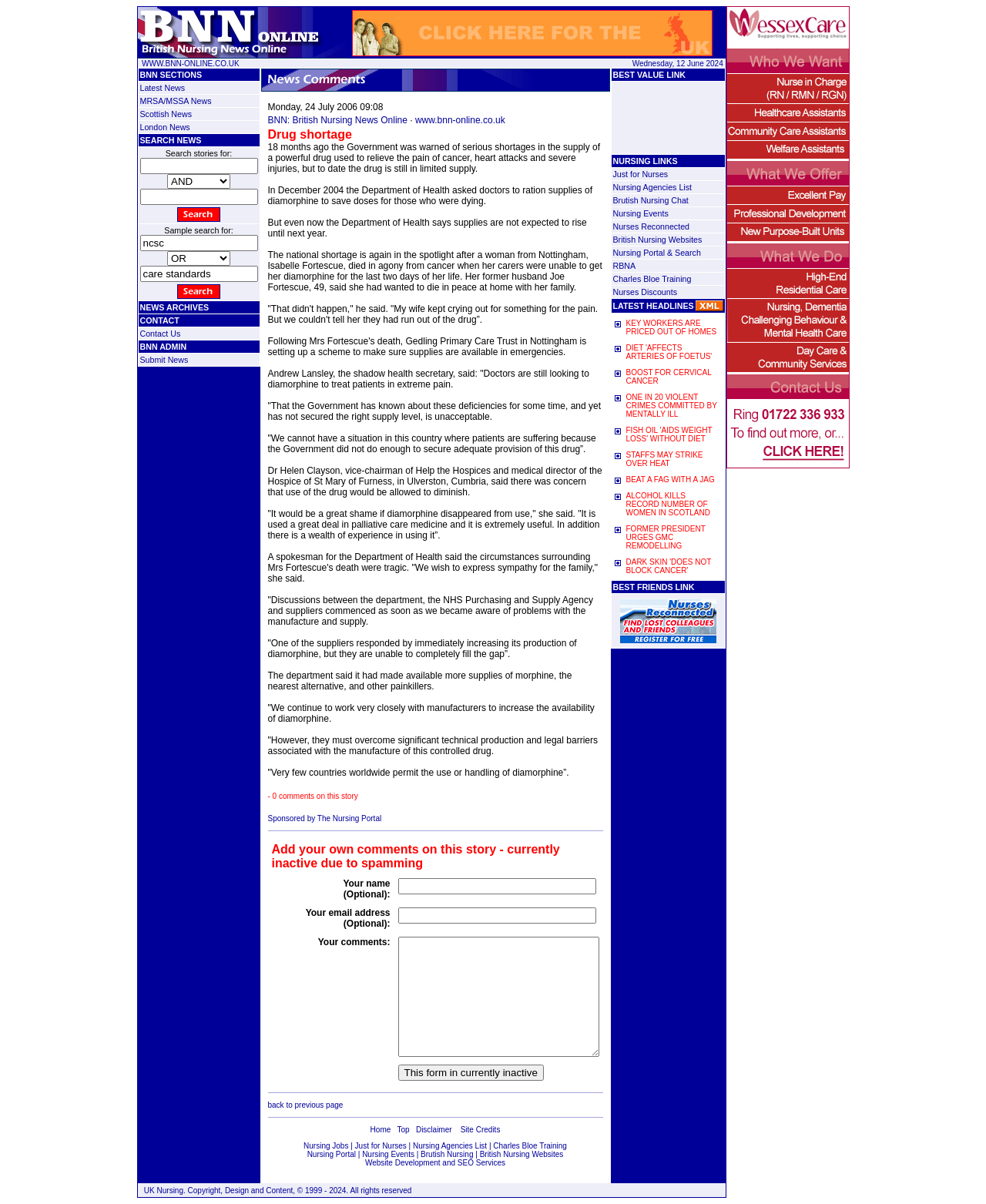Bounding box coordinates are given in the format (top-left x, top-left y, bottom-right x, bottom-right y). All values should be floating point numbers between 0 and 1. Provide the bounding box coordinate for the UI element described as: DIET 'AFFECTS ARTERIES OF FOETUS'

[0.635, 0.285, 0.722, 0.299]